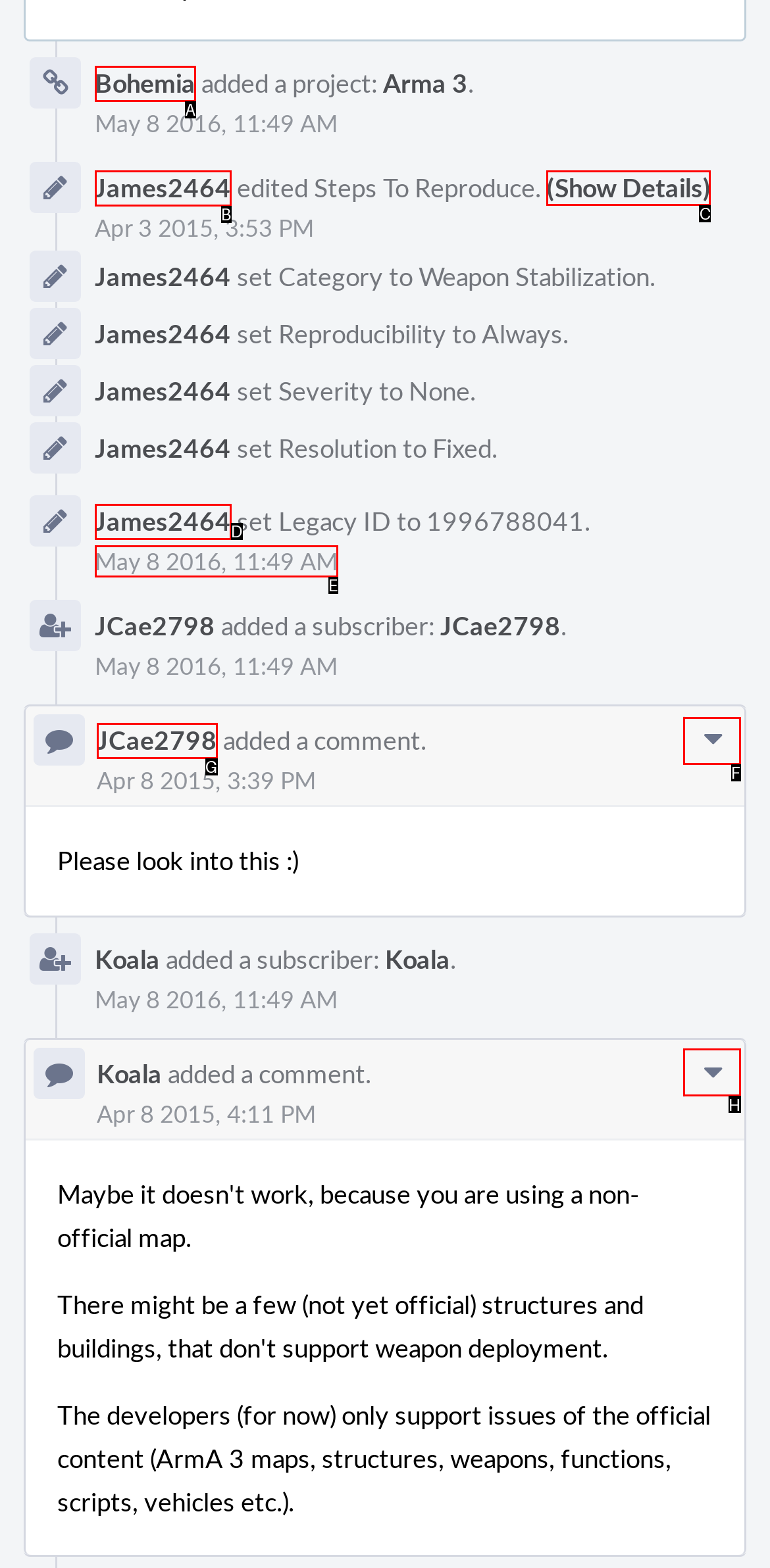Choose the letter of the UI element necessary for this task: Edit steps to reproduce
Answer with the correct letter.

C